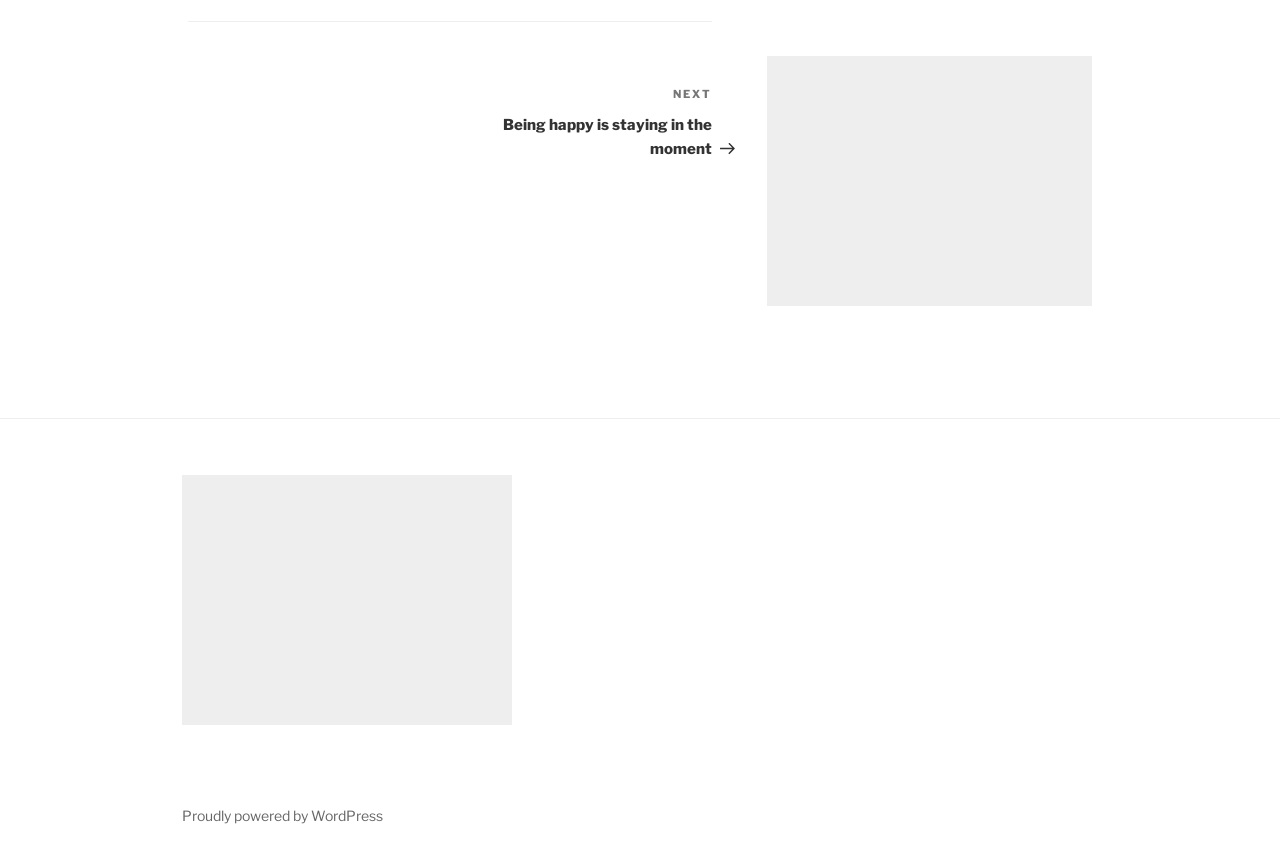Please locate the UI element described by "Proudly powered by WordPress" and provide its bounding box coordinates.

[0.142, 0.935, 0.299, 0.955]